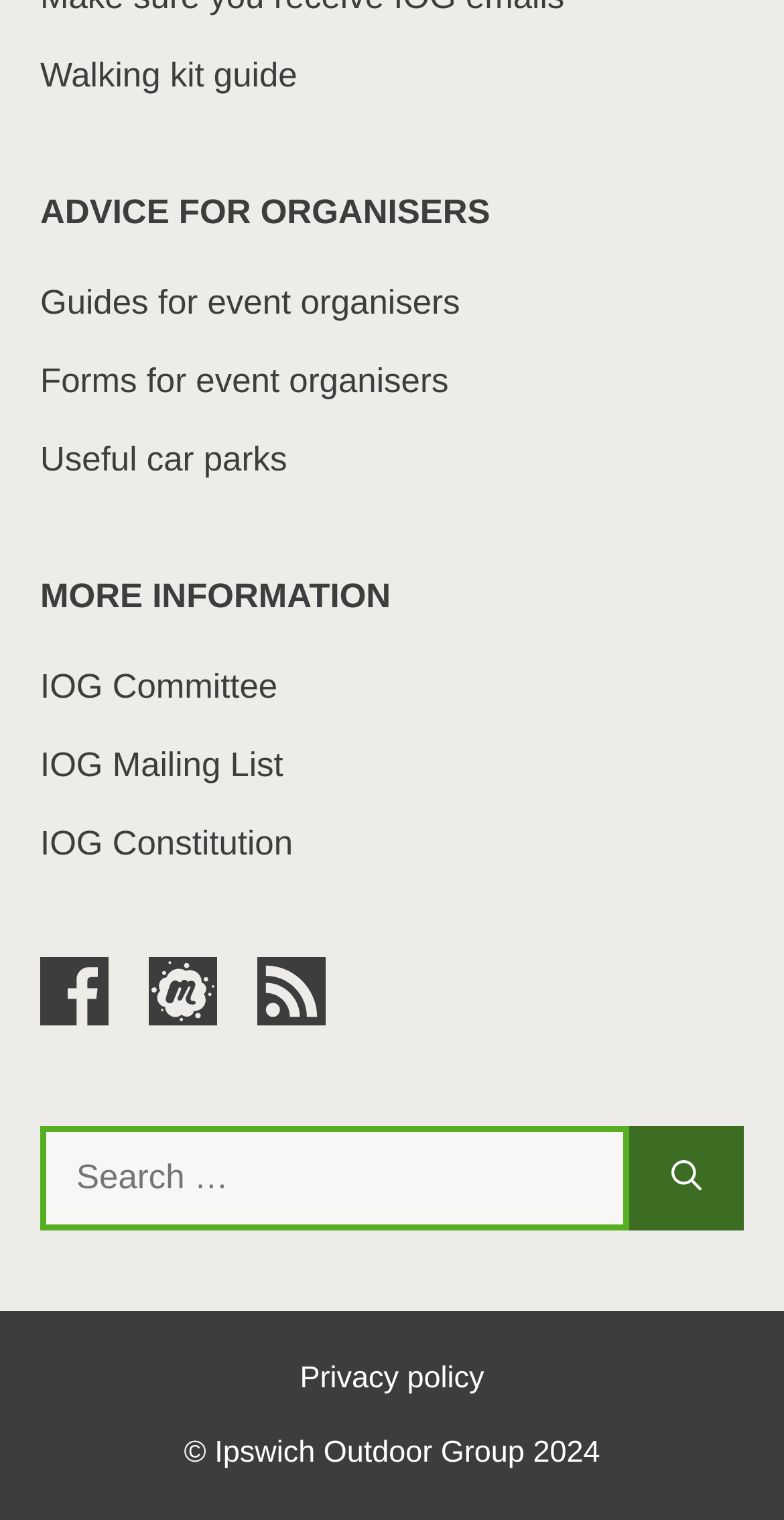Please reply to the following question using a single word or phrase: 
How many links are under 'MORE INFORMATION'?

4